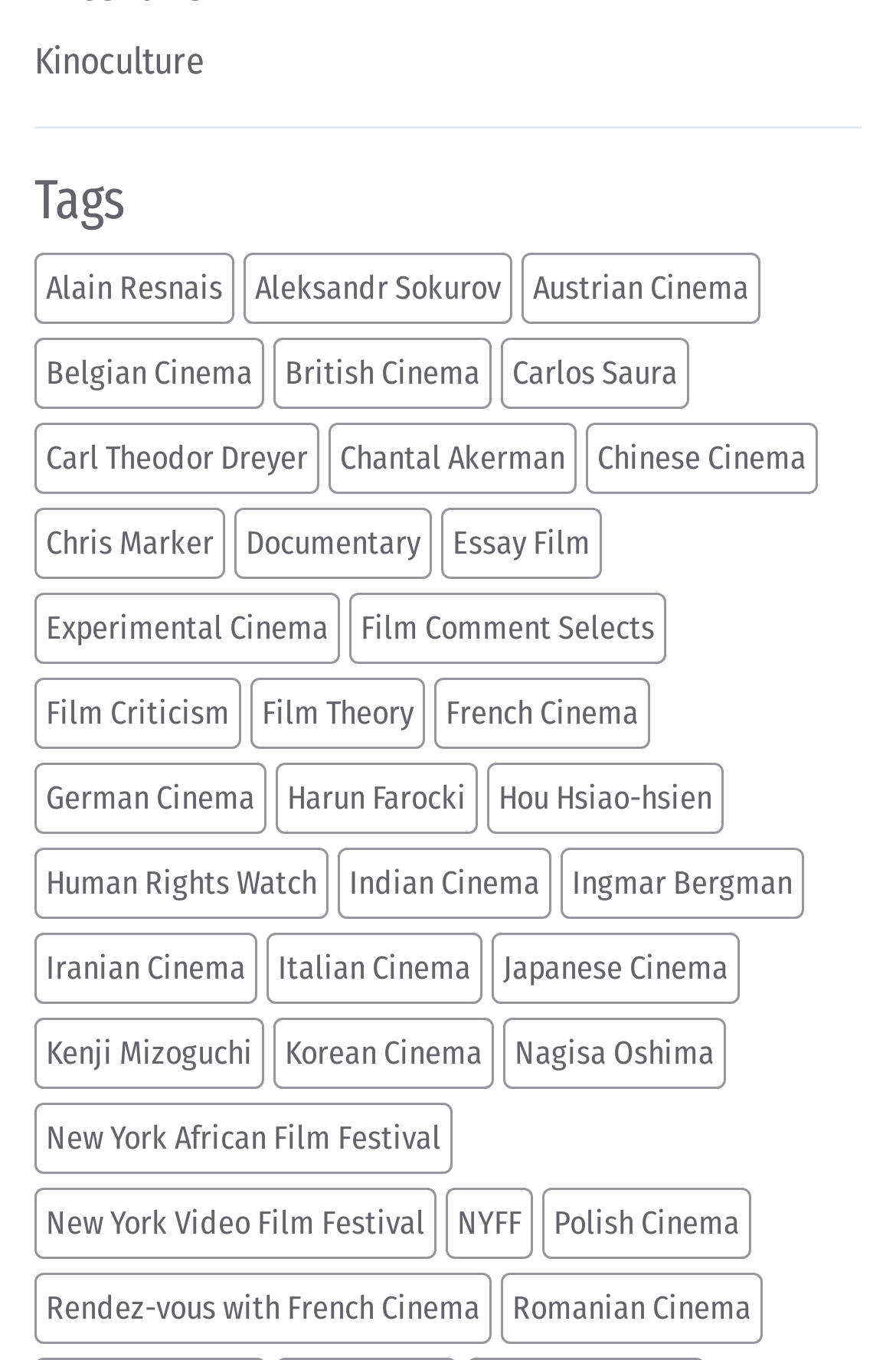Determine the bounding box coordinates for the clickable element required to fulfill the instruction: "View the list of Documentary films". Provide the coordinates as four float numbers between 0 and 1, i.e., [left, top, right, bottom].

[0.262, 0.373, 0.482, 0.425]